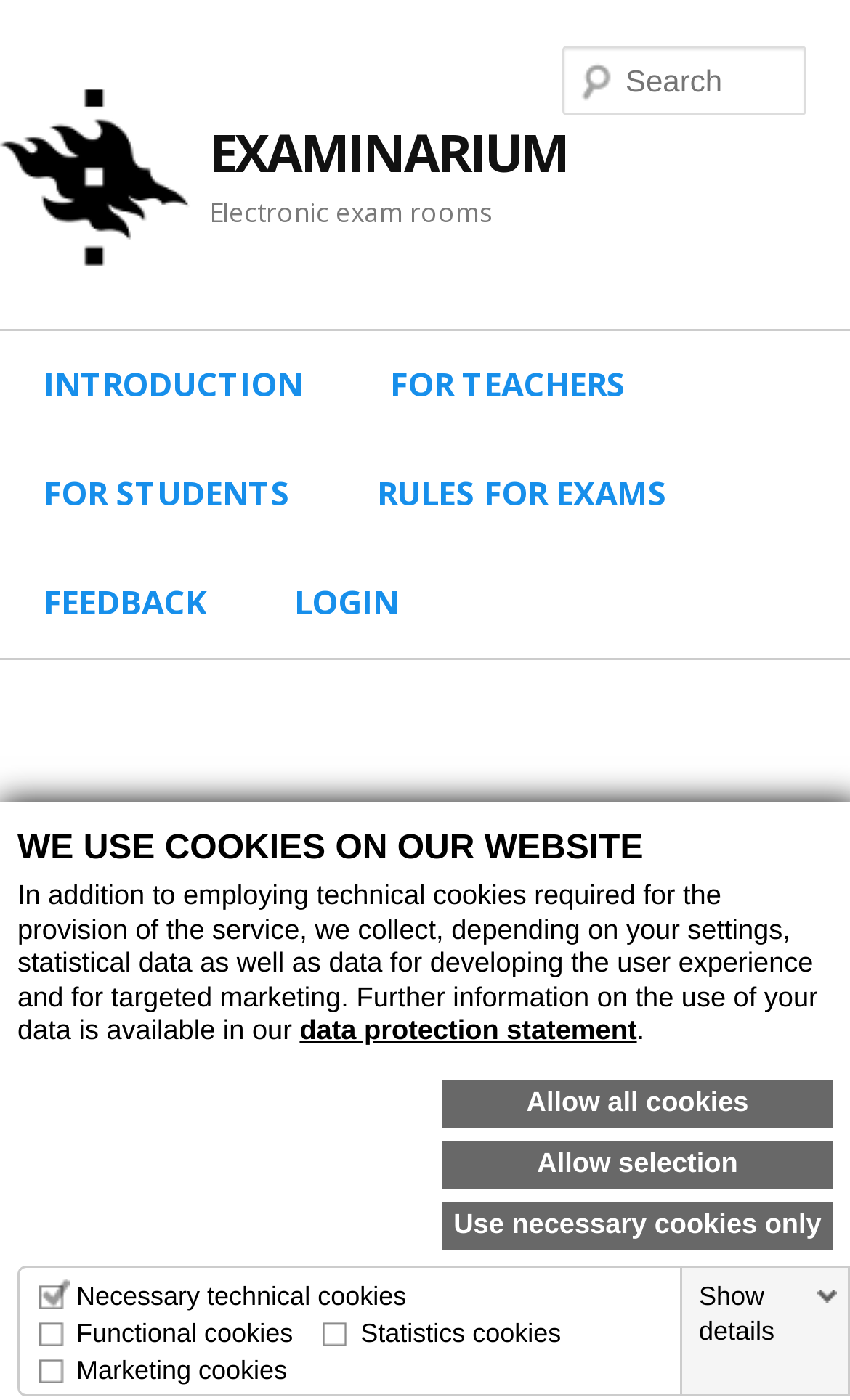Can you pinpoint the bounding box coordinates for the clickable element required for this instruction: "Go to introduction"? The coordinates should be four float numbers between 0 and 1, i.e., [left, top, right, bottom].

[0.0, 0.237, 0.408, 0.315]